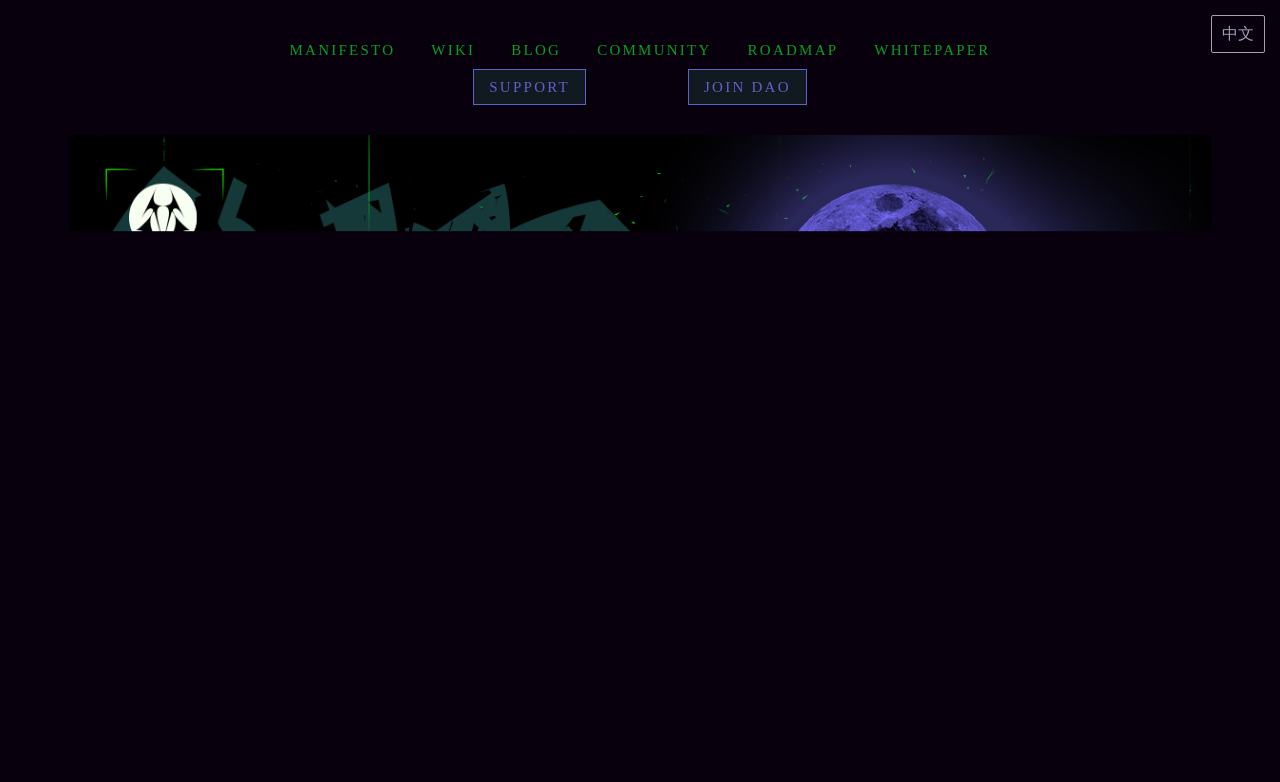Answer the following query with a single word or phrase:
What is the purpose of the 'JOIN DAO' link?

To join the DAO